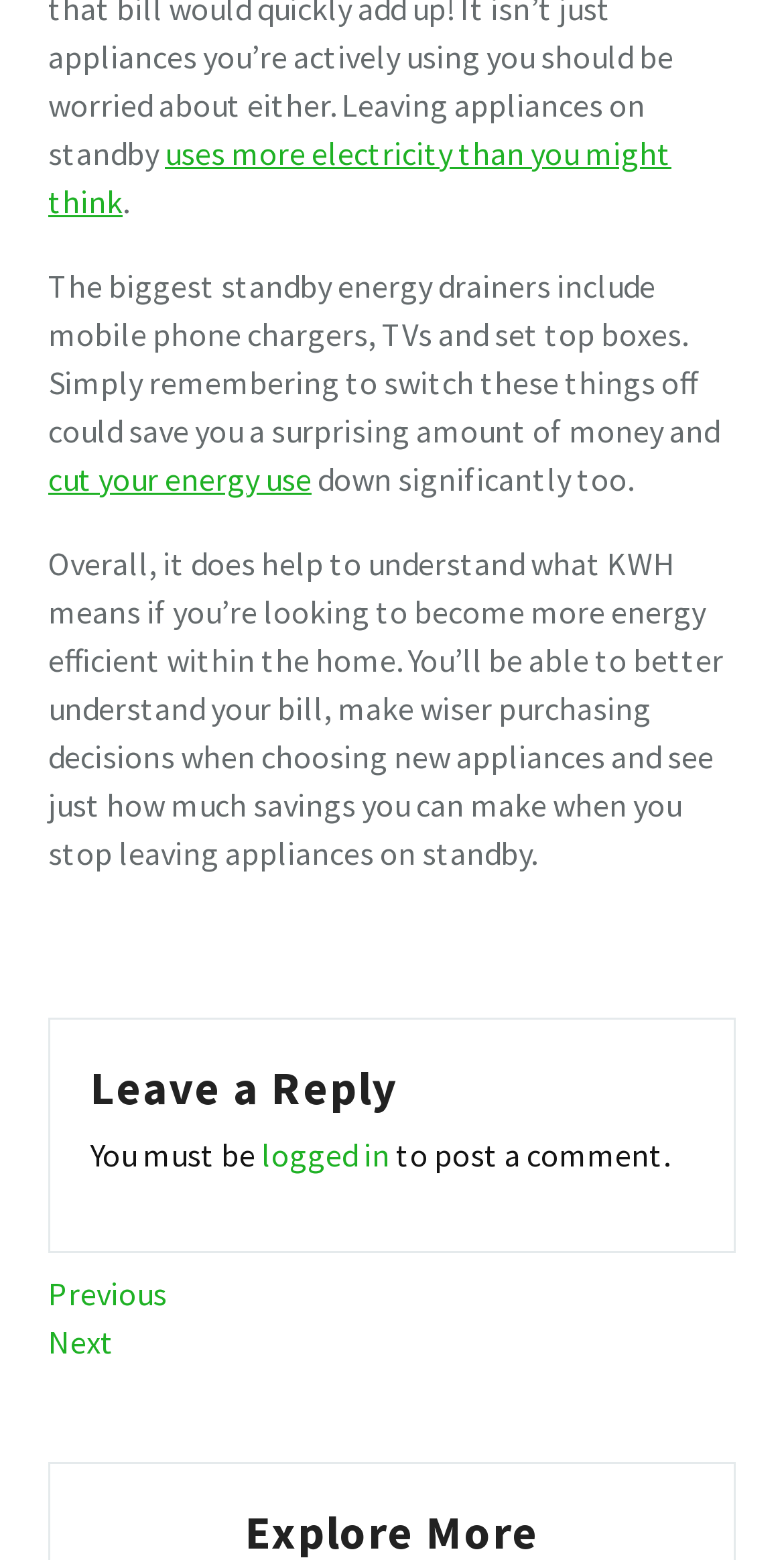Identify the bounding box of the UI component described as: "cut your energy use".

[0.062, 0.294, 0.397, 0.319]